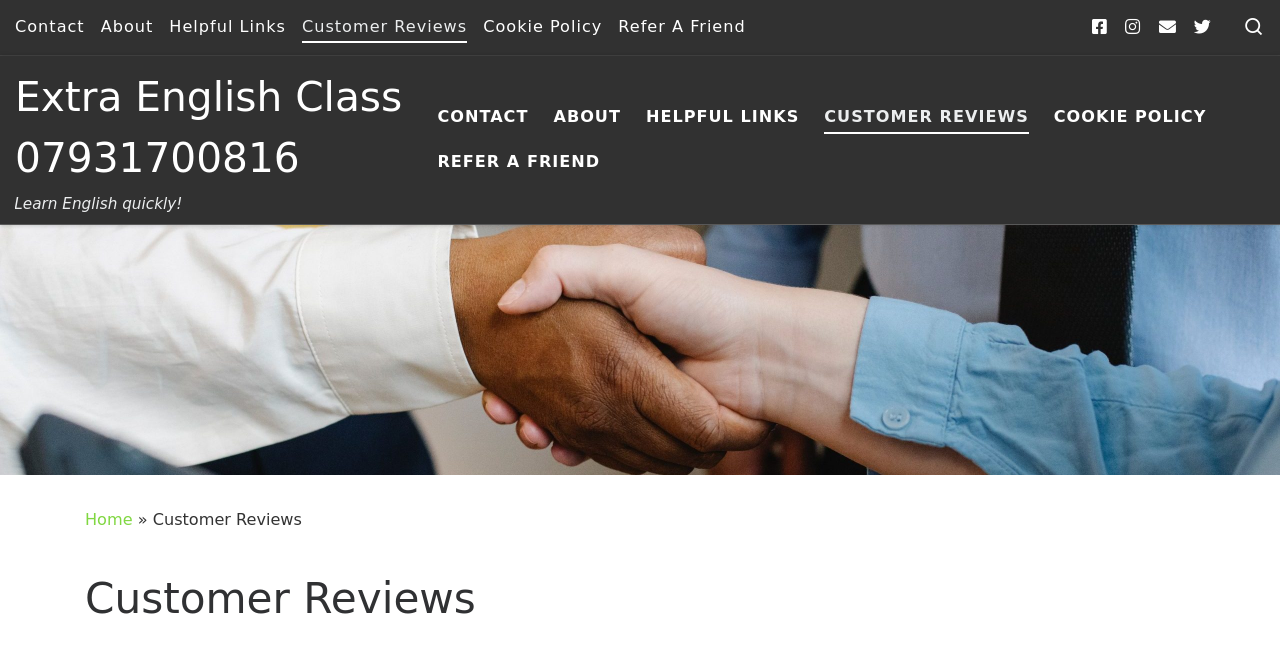Find the bounding box coordinates for the element that must be clicked to complete the instruction: "Go to About page". The coordinates should be four float numbers between 0 and 1, indicated as [left, top, right, bottom].

[0.076, 0.004, 0.123, 0.079]